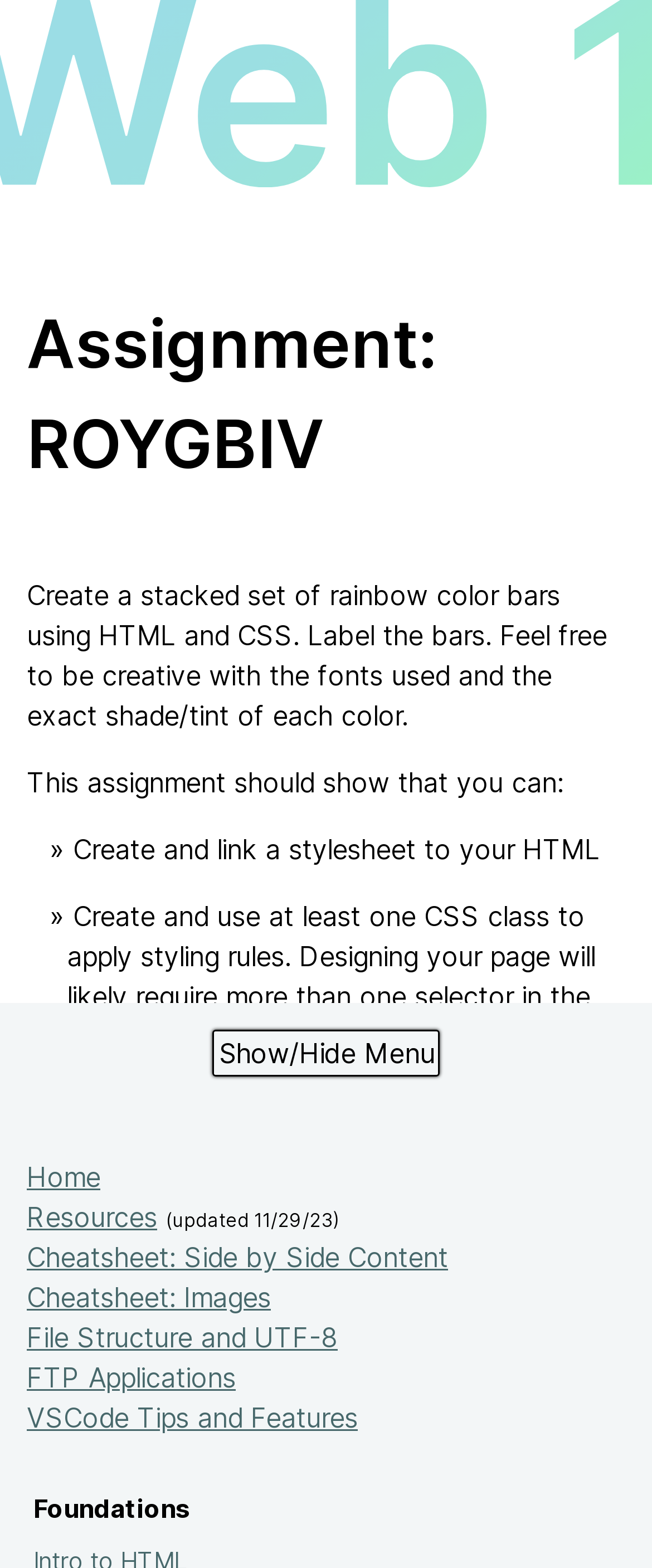Respond to the question below with a single word or phrase: How many links are provided under resources?

6